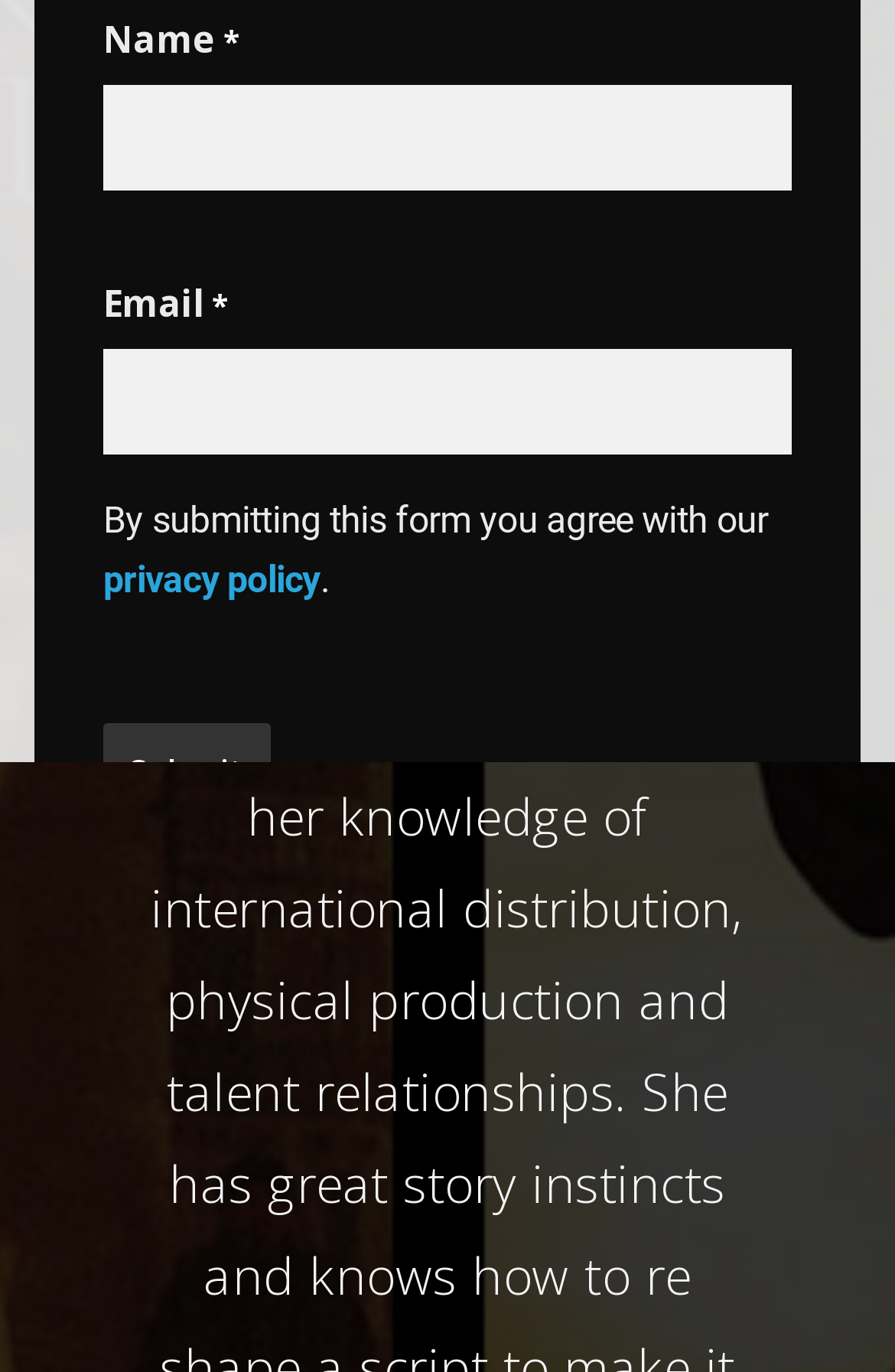Find the bounding box of the web element that fits this description: "value="Submit"".

[0.115, 0.527, 0.303, 0.597]